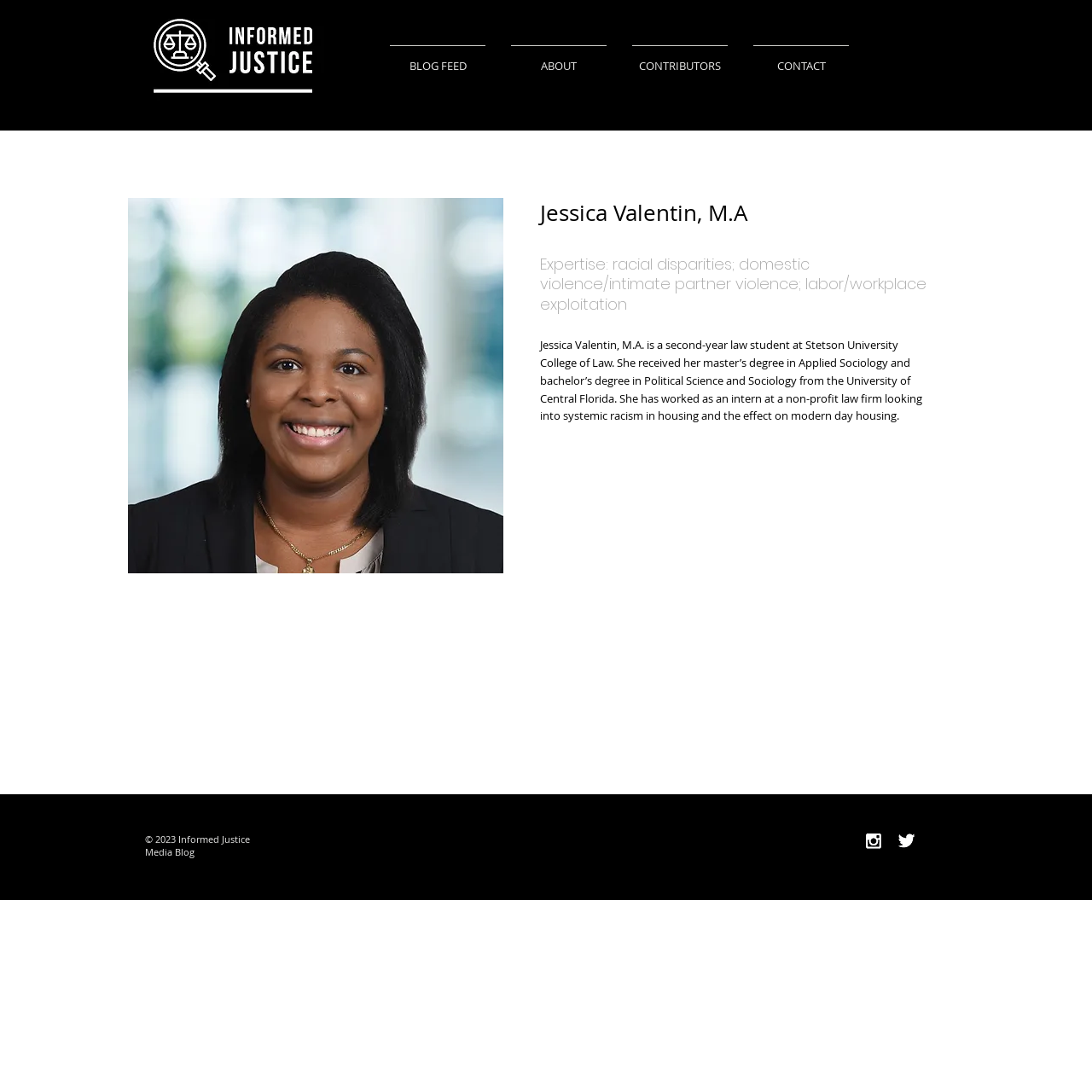Generate an in-depth caption that captures all aspects of the webpage.

This webpage is about Jessica Valentin, M.A, and her affiliation with Informed Justice. At the top left, there is a link to an image file "informed_justice_edited_edited_edited.jp" which is likely a logo. 

To the right of the logo, there is a navigation menu with four links: "BLOG FEED", "ABOUT", "CONTRIBUTORS", and "CONTACT". 

Below the navigation menu, there is a main section that takes up most of the page. On the left side of this section, there is an image of Jessica Valentin, a headshot. 

To the right of the headshot, there is a heading with Jessica Valentin's name and title, followed by a paragraph describing her expertise in racial disparities, domestic violence, and labor exploitation. Below this, there is a longer paragraph about her education and work experience.

At the bottom of the page, there is a section with copyright information "© 2023 Informed Justice" and a link to "Media Blog". To the right of this, there is a social media bar with links to Instagram and Twitter, each represented by a black and white icon.